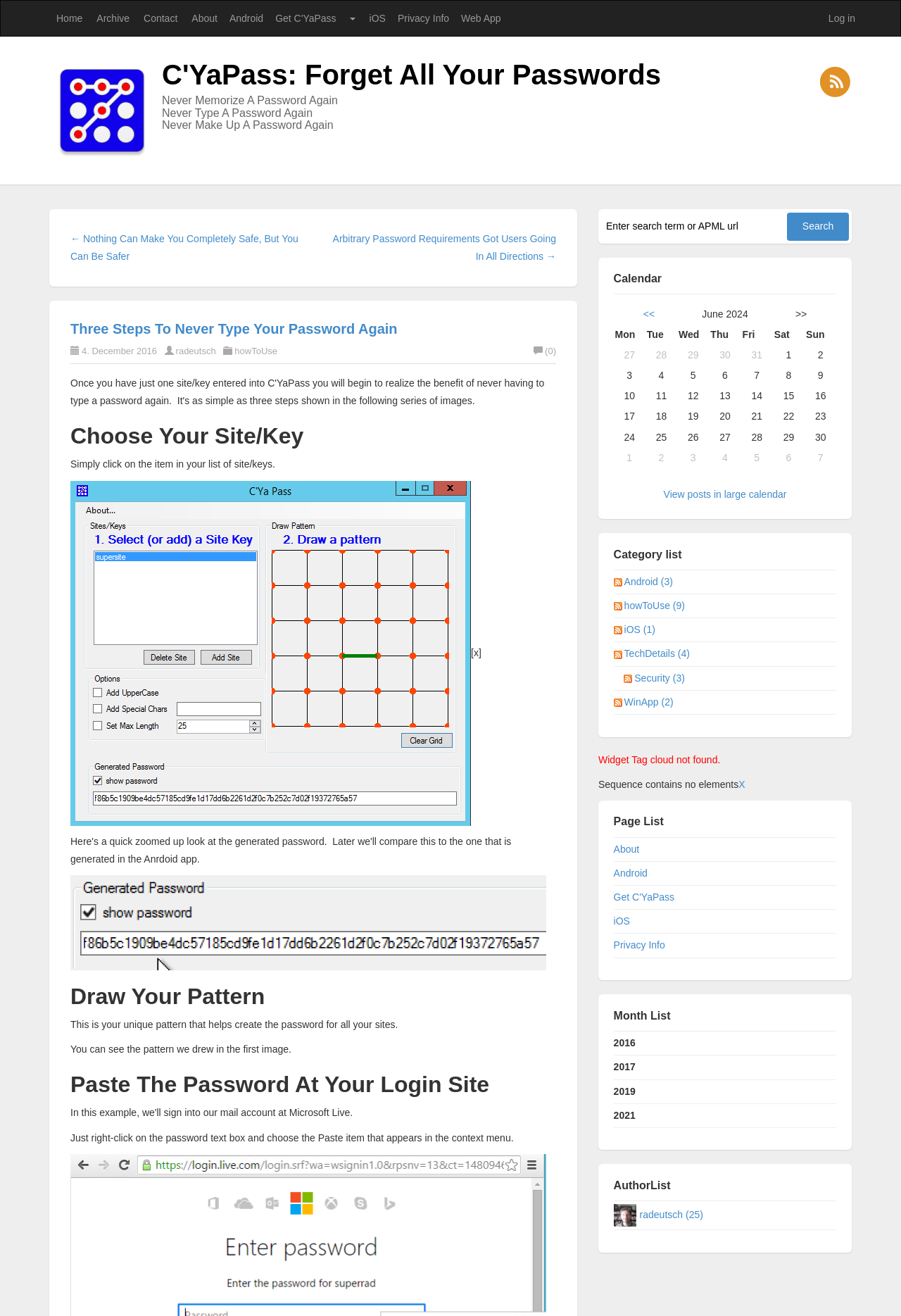Select the bounding box coordinates of the element I need to click to carry out the following instruction: "Click on the 'Three Steps To Never Type Your Password Again' link".

[0.078, 0.244, 0.441, 0.256]